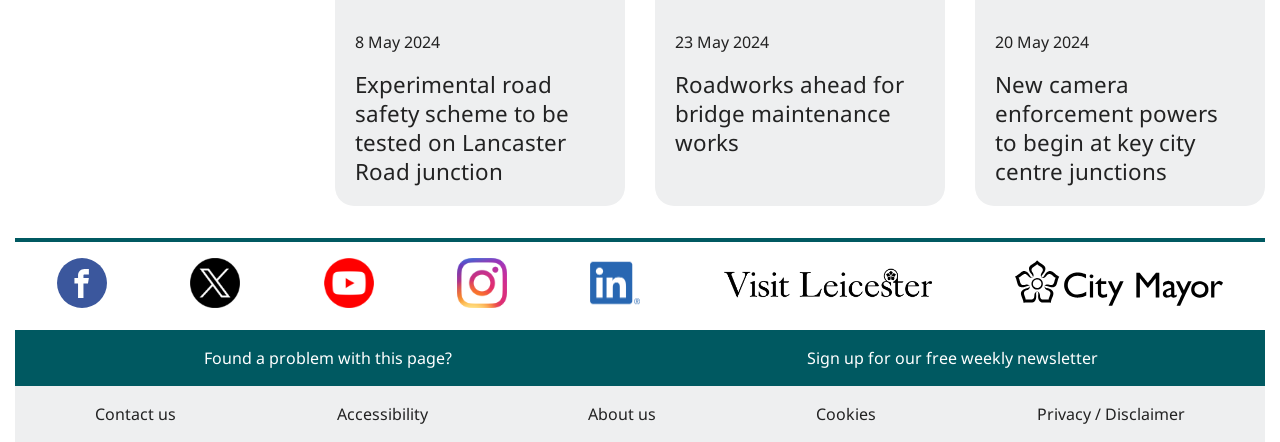With reference to the image, please provide a detailed answer to the following question: What is the title of the news article with the date '23 May 2024'?

I found the title of the news article by looking at the heading element with the text 'Roadworks ahead for bridge maintenance works' which is located near the StaticText element with the text '23 May 2024'.